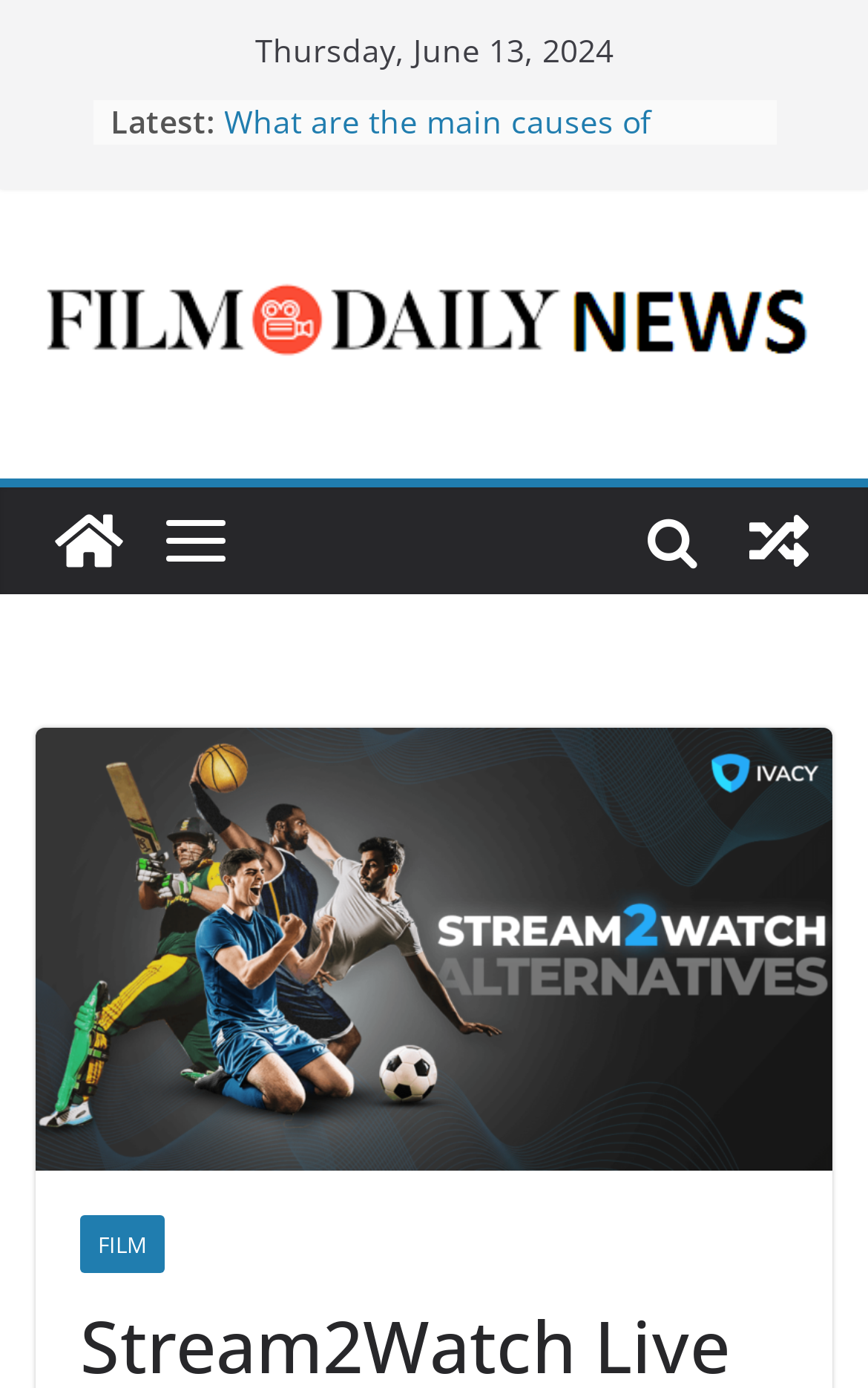How many images are on the webpage?
Carefully examine the image and provide a detailed answer to the question.

I counted the number of images on the webpage, which are the 'Film Daily News' image, the image next to 'View a random post', the image next to 'FILM', and the image below 'Film Daily News'.